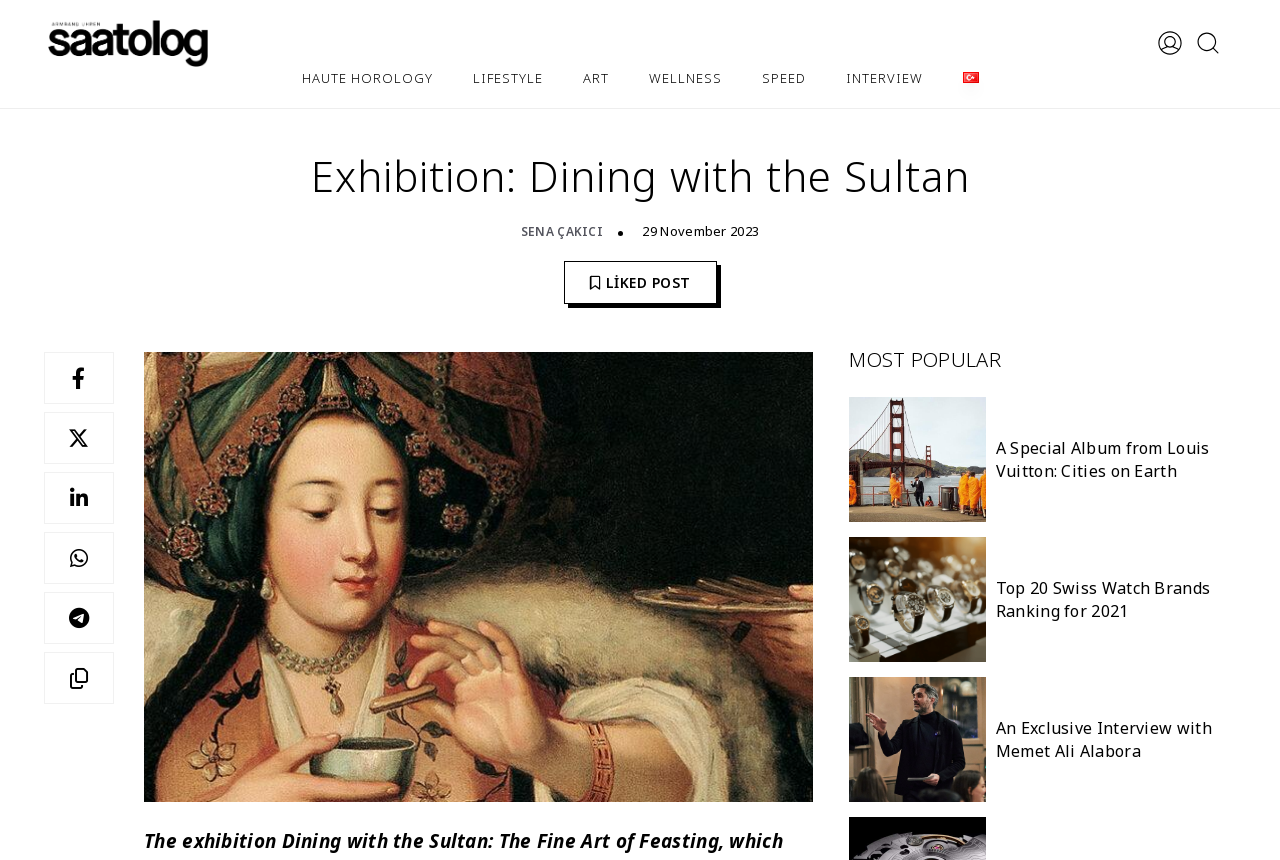What is the name of the exhibition?
Give a one-word or short phrase answer based on the image.

Dining with the Sultan